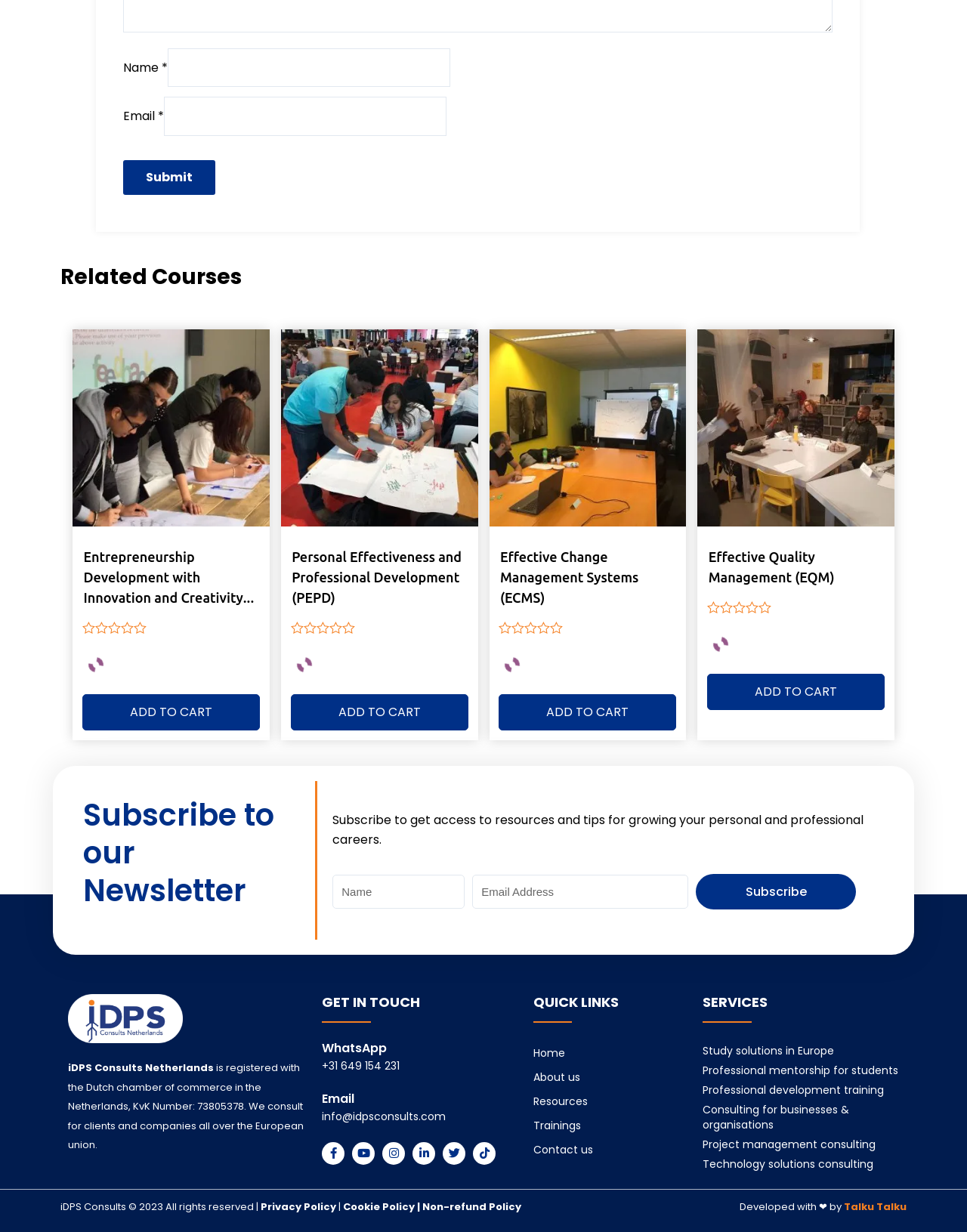Identify the bounding box coordinates for the region to click in order to carry out this instruction: "Enter name". Provide the coordinates using four float numbers between 0 and 1, formatted as [left, top, right, bottom].

[0.173, 0.039, 0.466, 0.071]